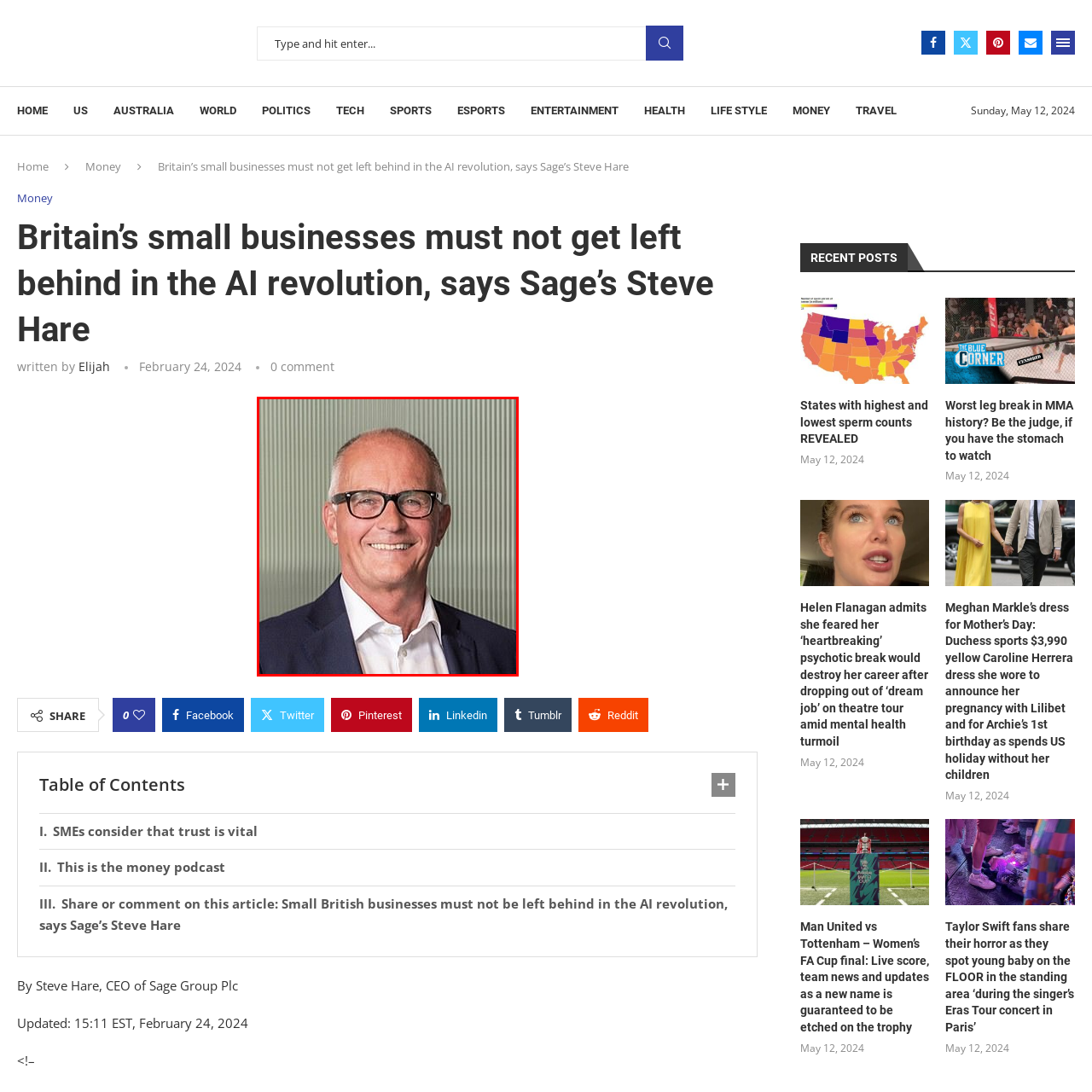Direct your attention to the image enclosed by the red boundary, Who is the CEO of Sage? 
Answer concisely using a single word or phrase.

Steve Hare